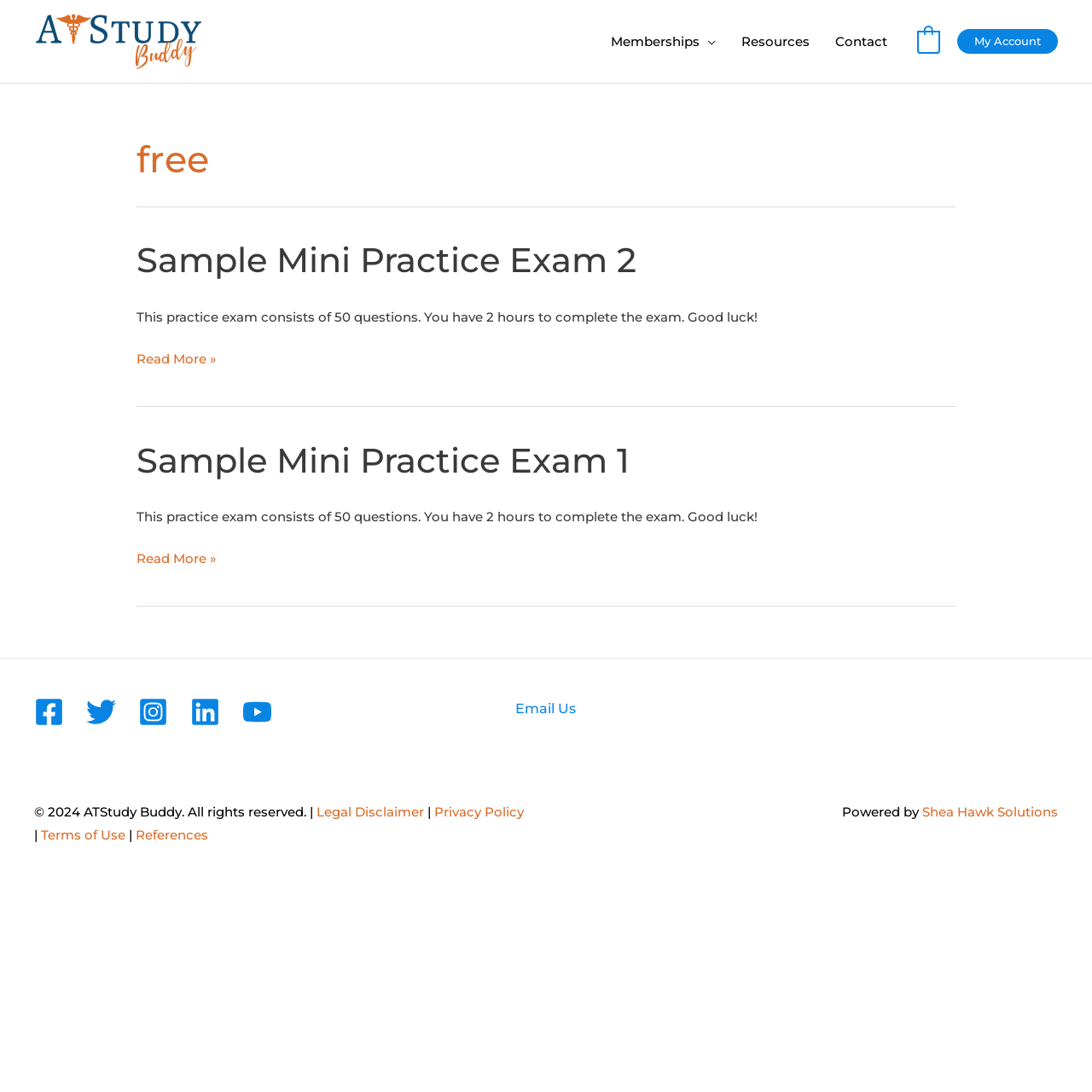Create a full and detailed caption for the entire webpage.

The webpage is titled "free Archives – ATStudy Buddy" and has a navigation menu at the top right corner with links to "Memberships", "Resources", and "Contact". On the top right side, there is a link to view the shopping cart, which is currently empty, and a link to "My Account".

The main content of the page is divided into two sections. The first section has two articles, each with a heading, a link to a practice exam, and a brief description of the exam. The headings are "Sample Mini Practice Exam 2" and "Sample Mini Practice Exam 1", and each article has a "Read More" link.

At the bottom of the page, there is a footer section with links to social media platforms, including Facebook, Twitter, Instagram, LinkedIn, and YouTube. There is also a section with links to "Email Us", "Legal Disclaimer", "Privacy Policy", "Terms of Use", and "References". Additionally, there is a copyright notice and a mention of the website being powered by "Shea Hawk Solutions".